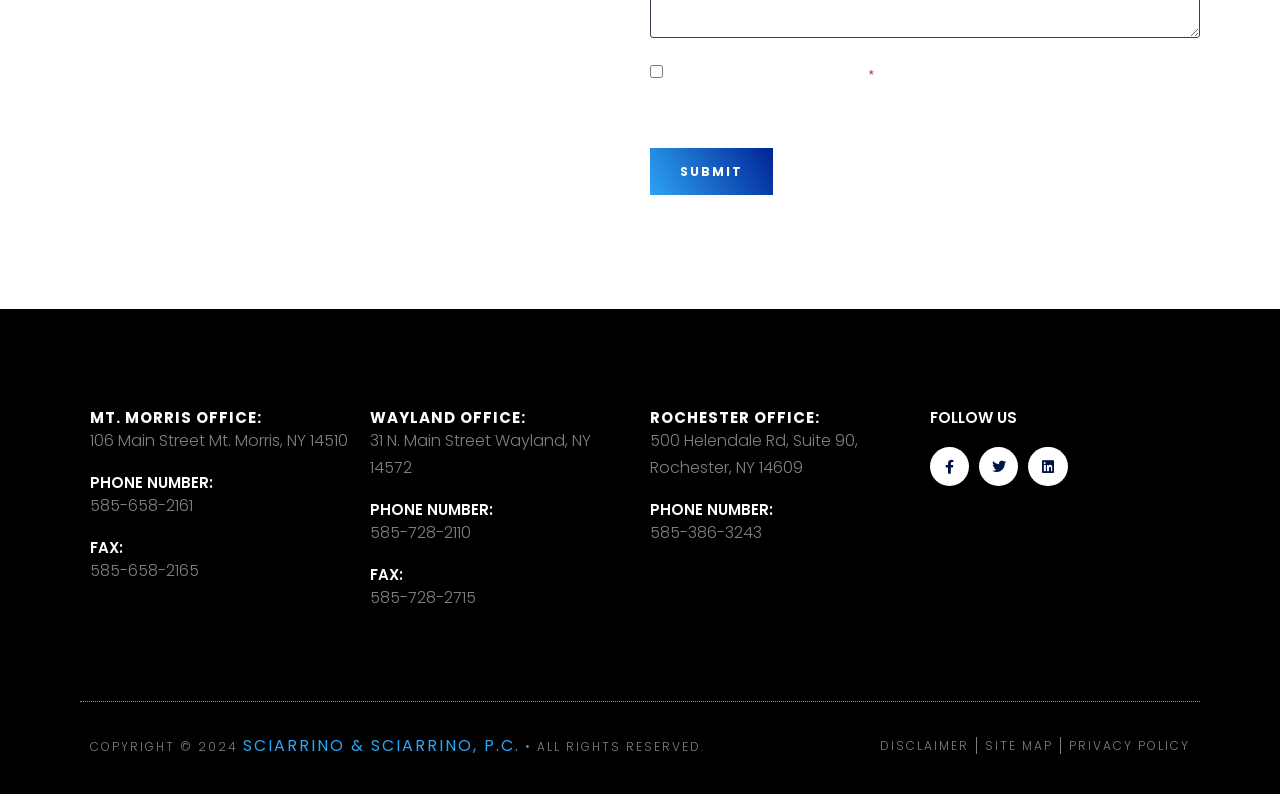What is the fax number of the WAYLAND OFFICE?
Examine the webpage screenshot and provide an in-depth answer to the question.

I found the fax number of the WAYLAND OFFICE by looking at the link with the text '585-728-2715' under the 'FAX:' heading.